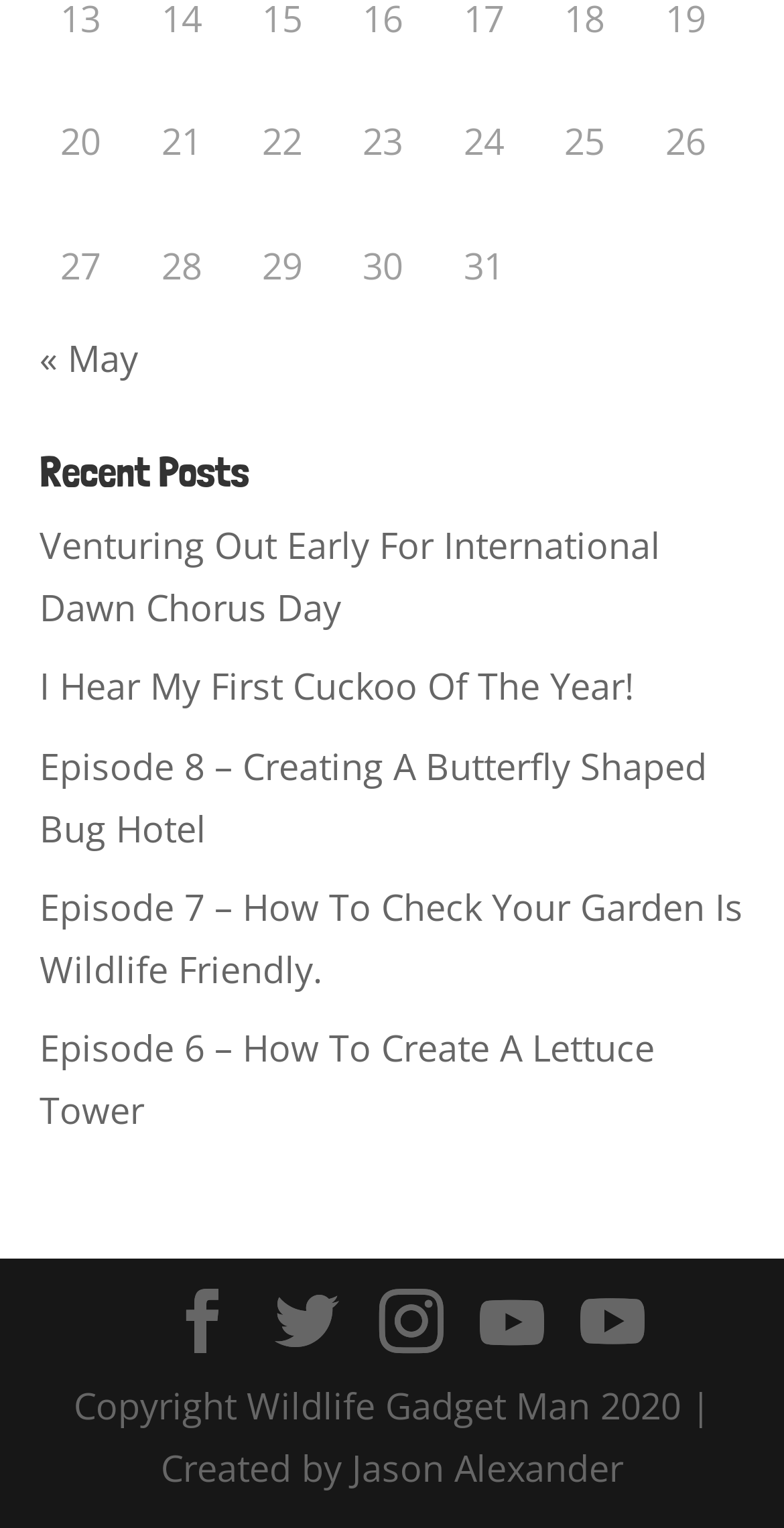Refer to the screenshot and give an in-depth answer to this question: How many links are below the 'Recent Posts' heading?

I counted the number of link elements below the 'Recent Posts' heading and found 5 links, each corresponding to a different post.